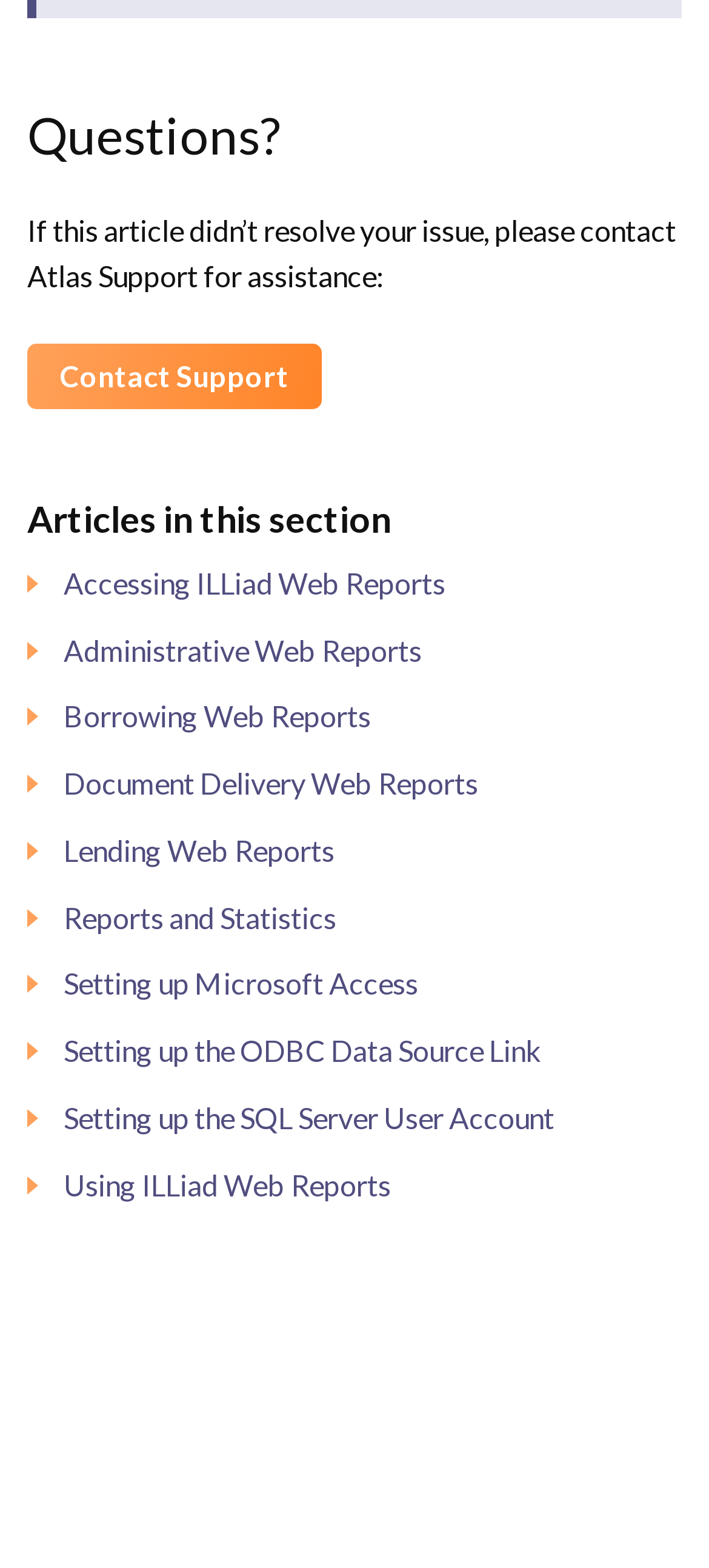Can you find the bounding box coordinates of the area I should click to execute the following instruction: "Set up Microsoft Access"?

[0.038, 0.616, 0.59, 0.639]